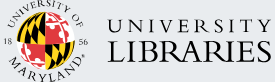Offer a detailed explanation of the image and its components.

This image displays the logo of the University of Maryland Libraries. It features the university's emblem on the left, which incorporates the iconic Maryland state flag design, recognized for its red, white, black, and yellow colors. To the right of the emblem, the text "UNIVERSITY LIBRARIES" is prominently displayed in a bold, modern font, emphasizing the institution's commitment to providing educational resources and services. This logo signifies the libraries’ role as a hub for academic research and learning at the University of Maryland, reinforcing the institution's heritage and dedication to scholarship.